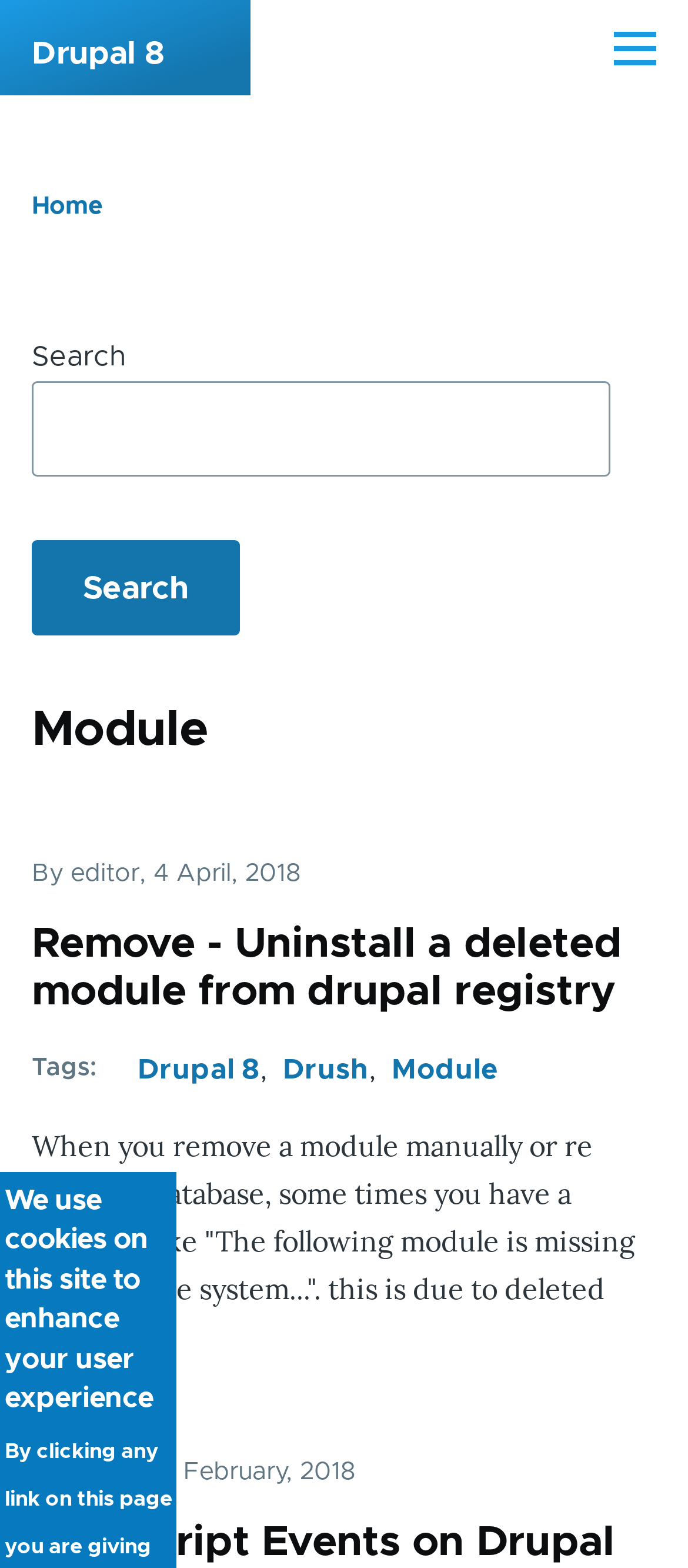Provide the bounding box coordinates in the format (top-left x, top-left y, bottom-right x, bottom-right y). All values are floating point numbers between 0 and 1. Determine the bounding box coordinate of the UI element described as: Home

[0.046, 0.124, 0.149, 0.14]